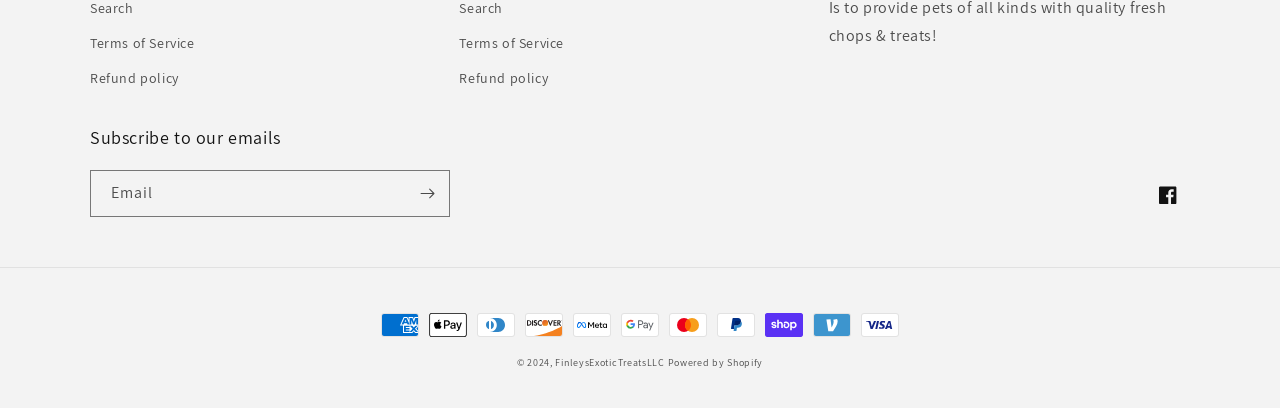What is the company name mentioned at the bottom?
Using the screenshot, give a one-word or short phrase answer.

FinleysExoticTreatsLLC